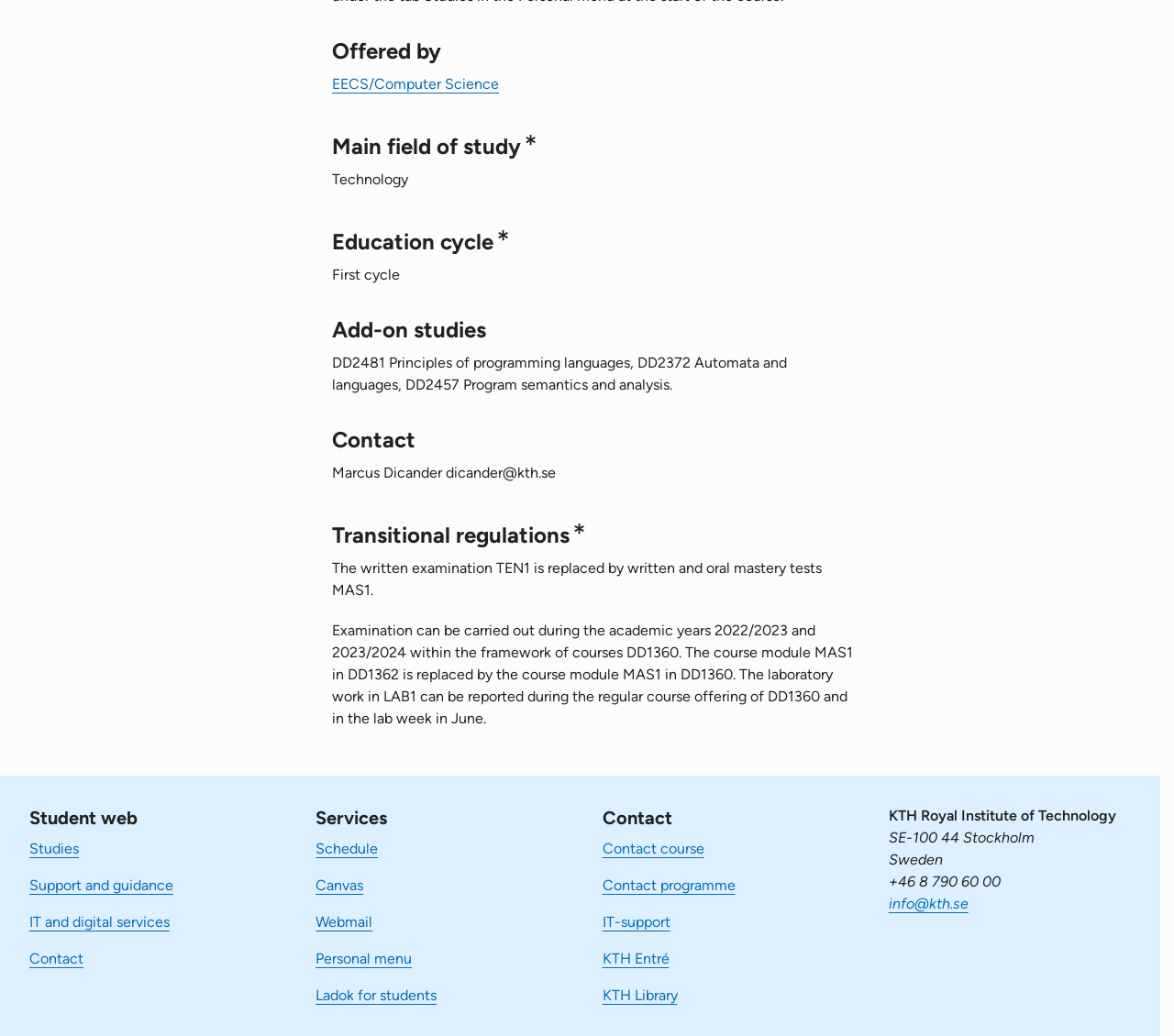What is the phone number?
Using the screenshot, give a one-word or short phrase answer.

+46 8 790 60 00